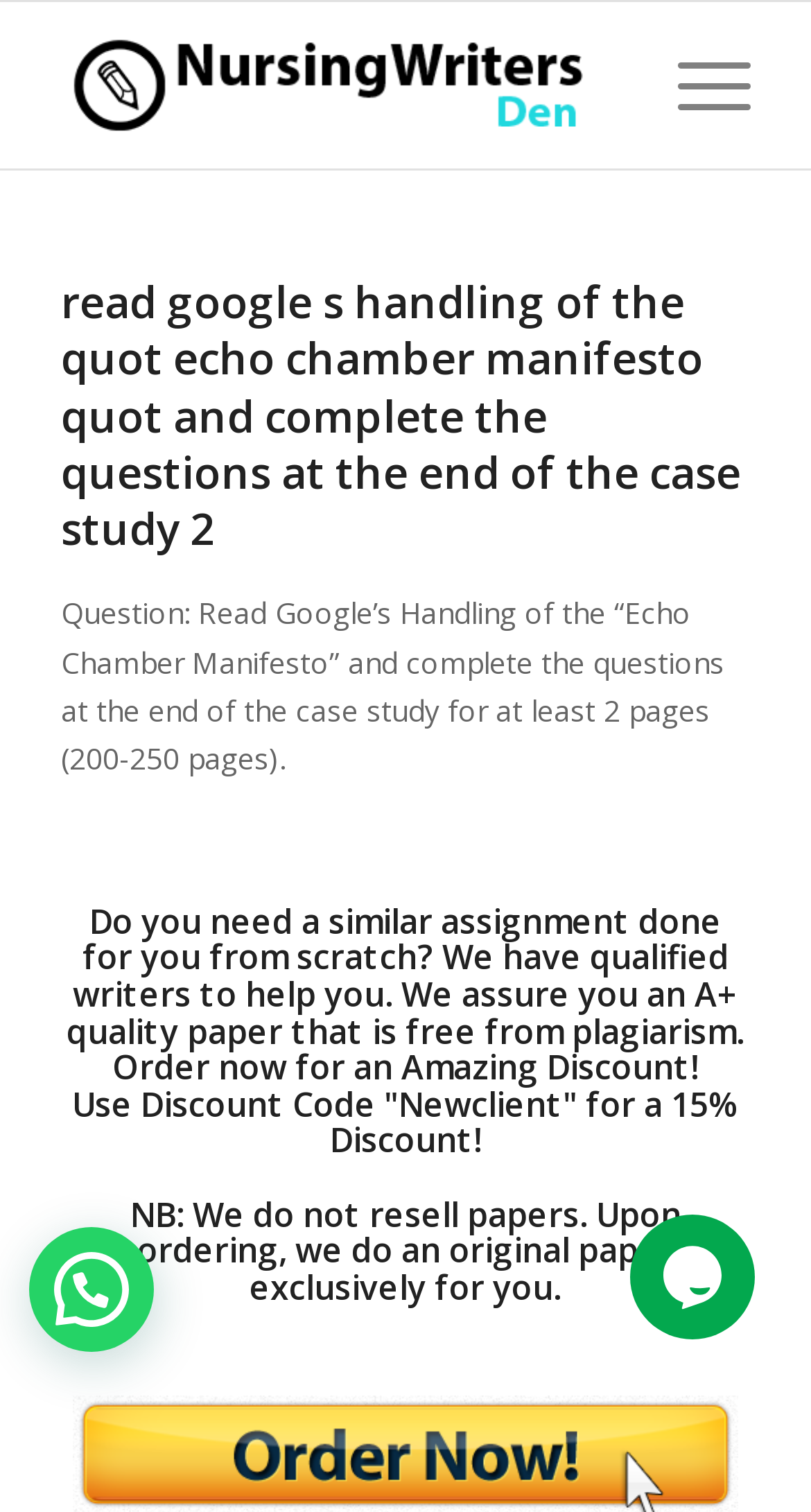Give a one-word or one-phrase response to the question: 
What is the minimum number of pages required to complete the case study?

2